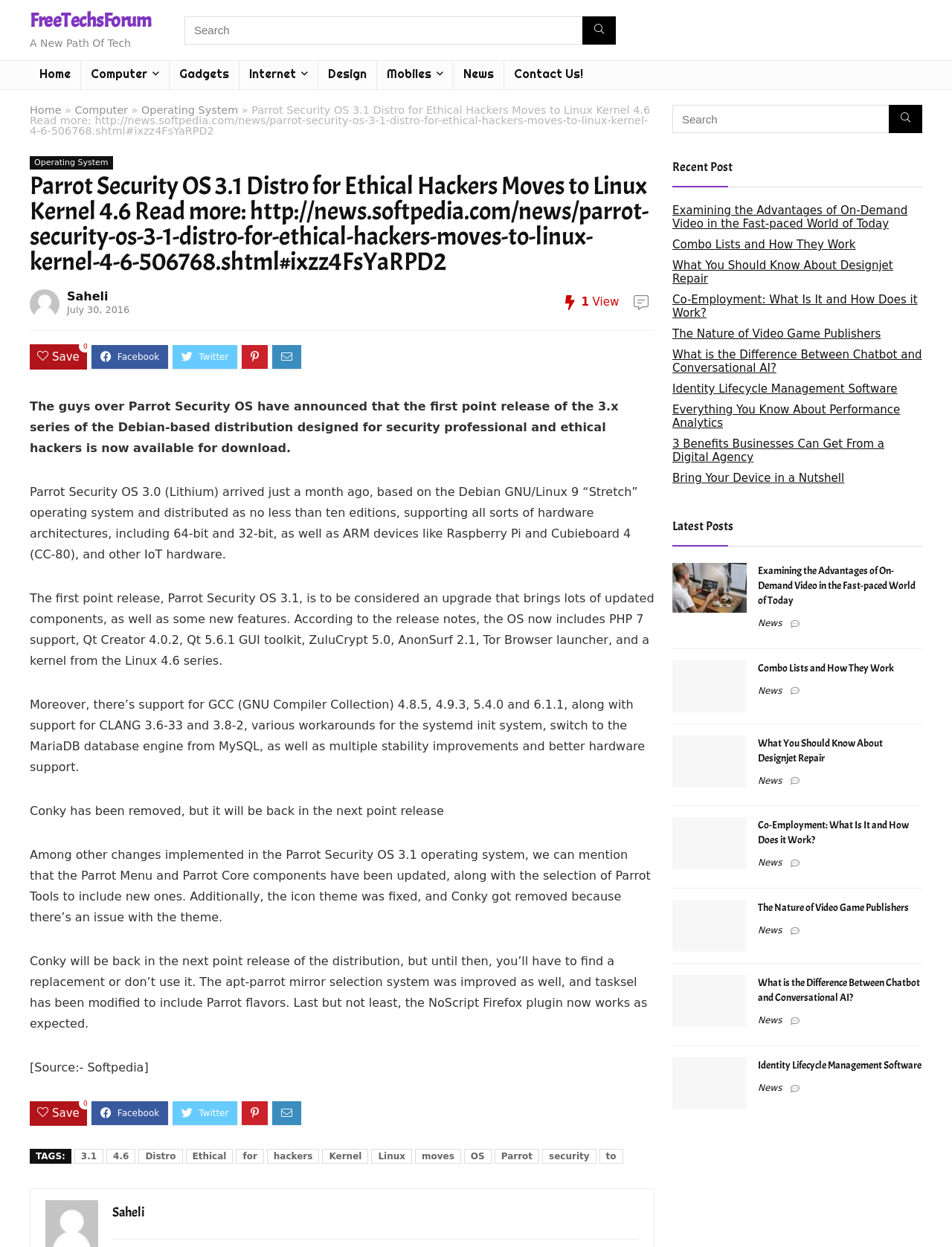What is the name of the component that was removed from Parrot Security OS 3.1?
Give a thorough and detailed response to the question.

The article mentions that Conky was removed from Parrot Security OS 3.1 due to an issue with the theme, which implies that the component that was removed is Conky.